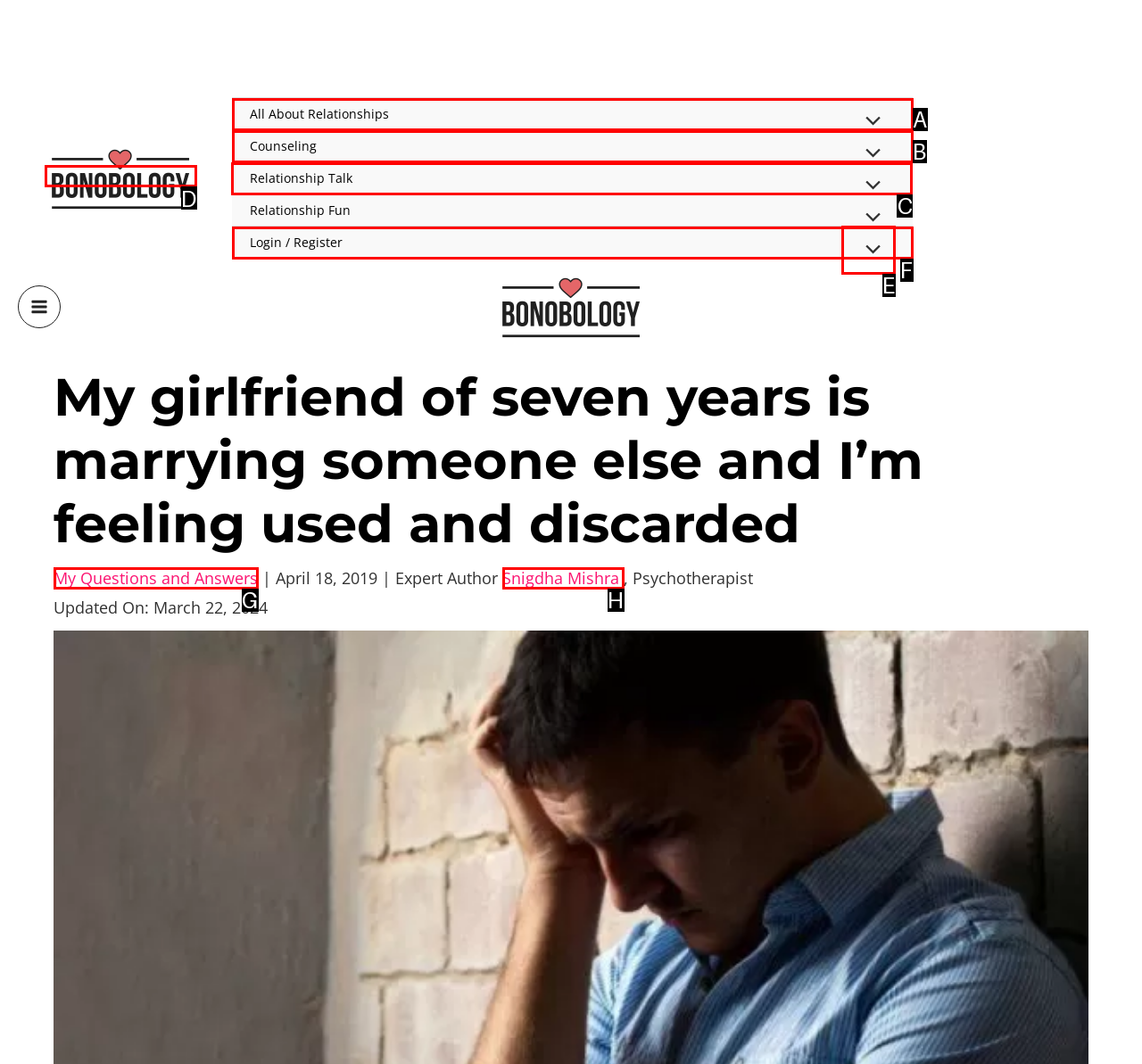Determine the HTML element to click for the instruction: Click on the 'Relationship Talk' link.
Answer with the letter corresponding to the correct choice from the provided options.

C